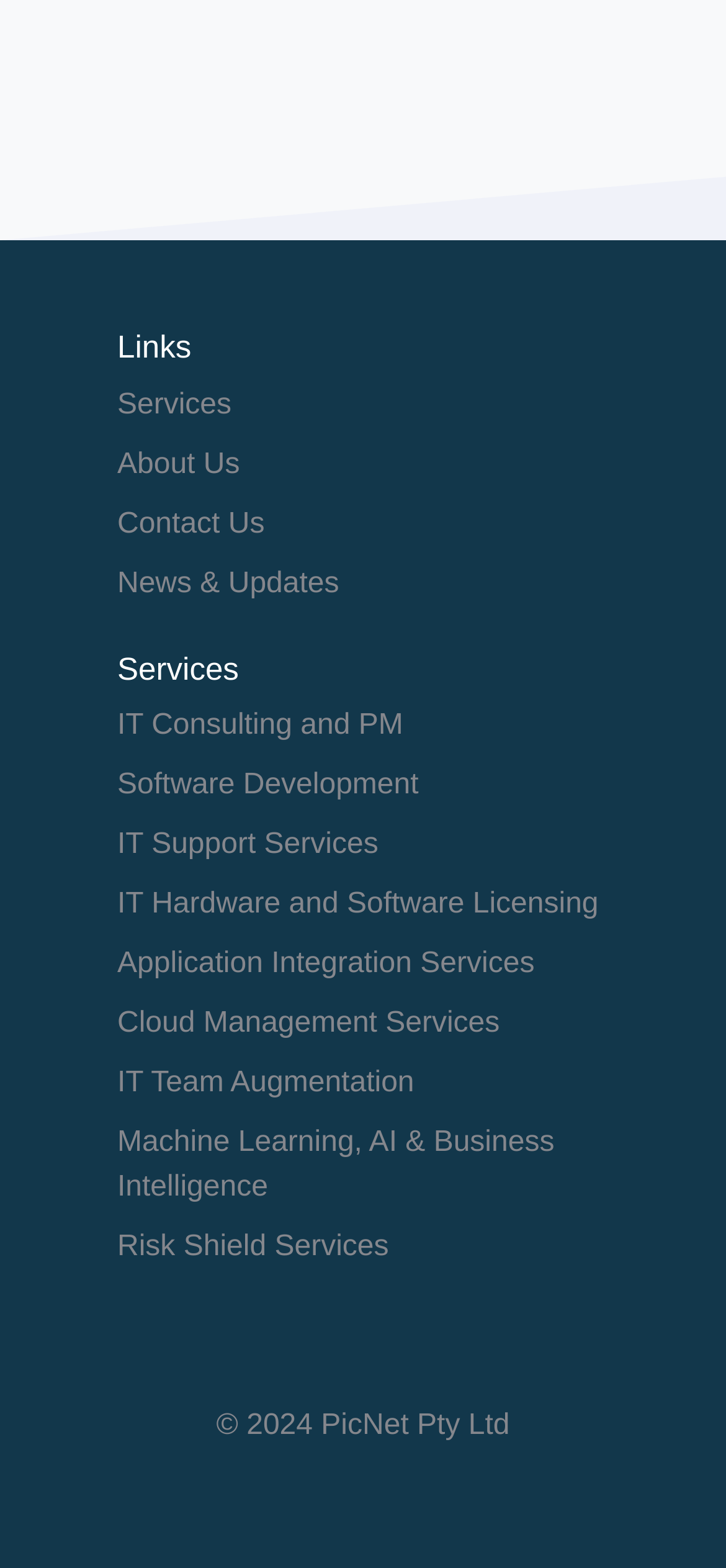Please respond in a single word or phrase: 
How many headings are present on the webpage?

2